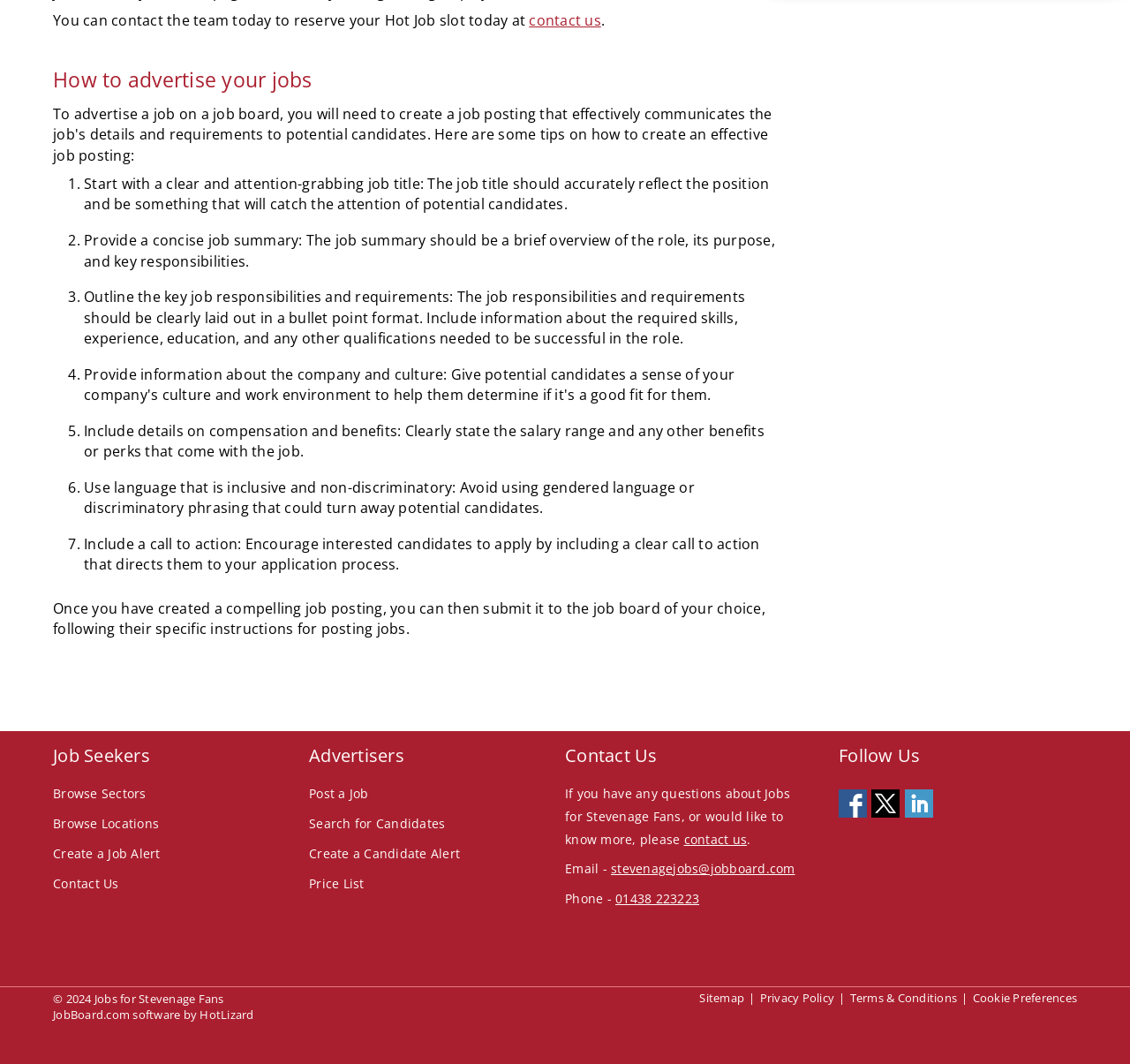Kindly respond to the following question with a single word or a brief phrase: 
How many links are under the 'Job Seekers' heading?

3